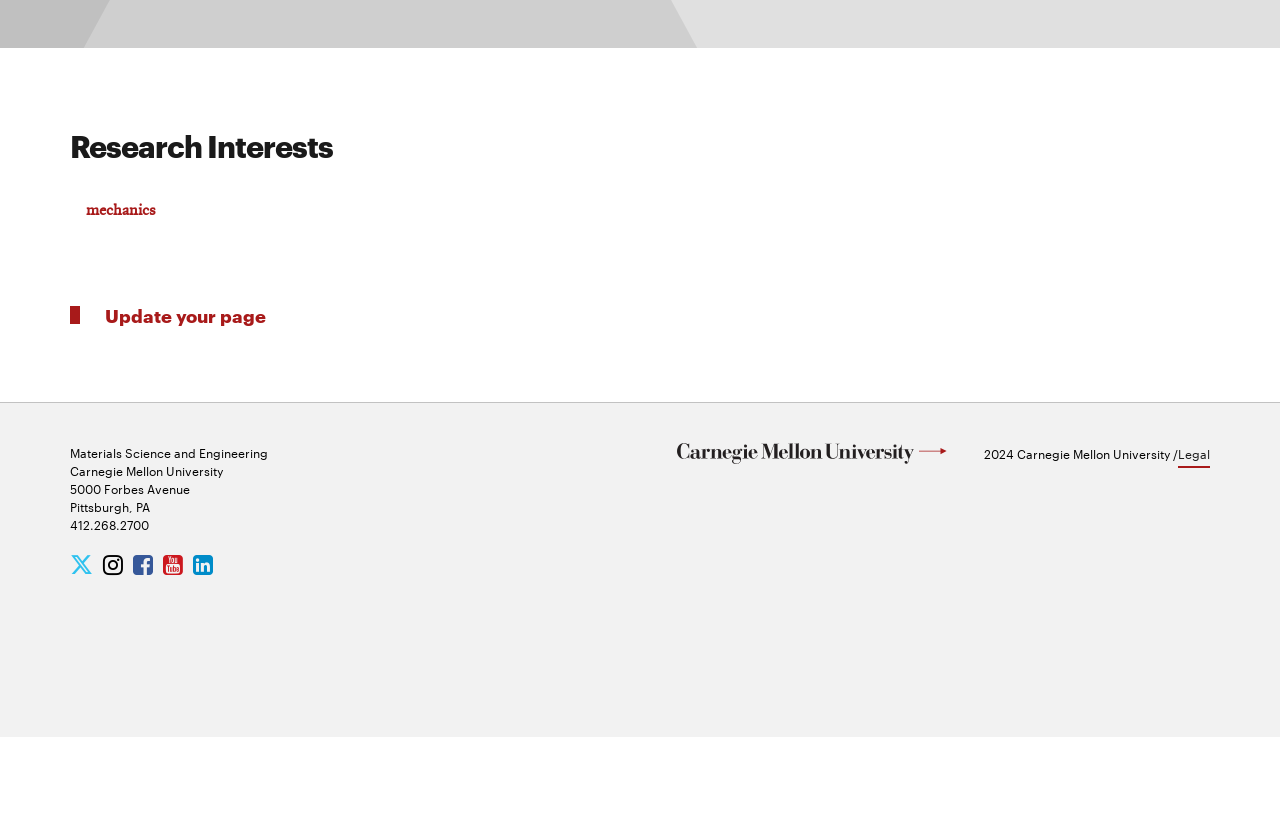Please provide the bounding box coordinate of the region that matches the element description: alt="Carnegie Mellon". Coordinates should be in the format (top-left x, top-left y, bottom-right x, bottom-right y) and all values should be between 0 and 1.

[0.529, 0.639, 0.714, 0.665]